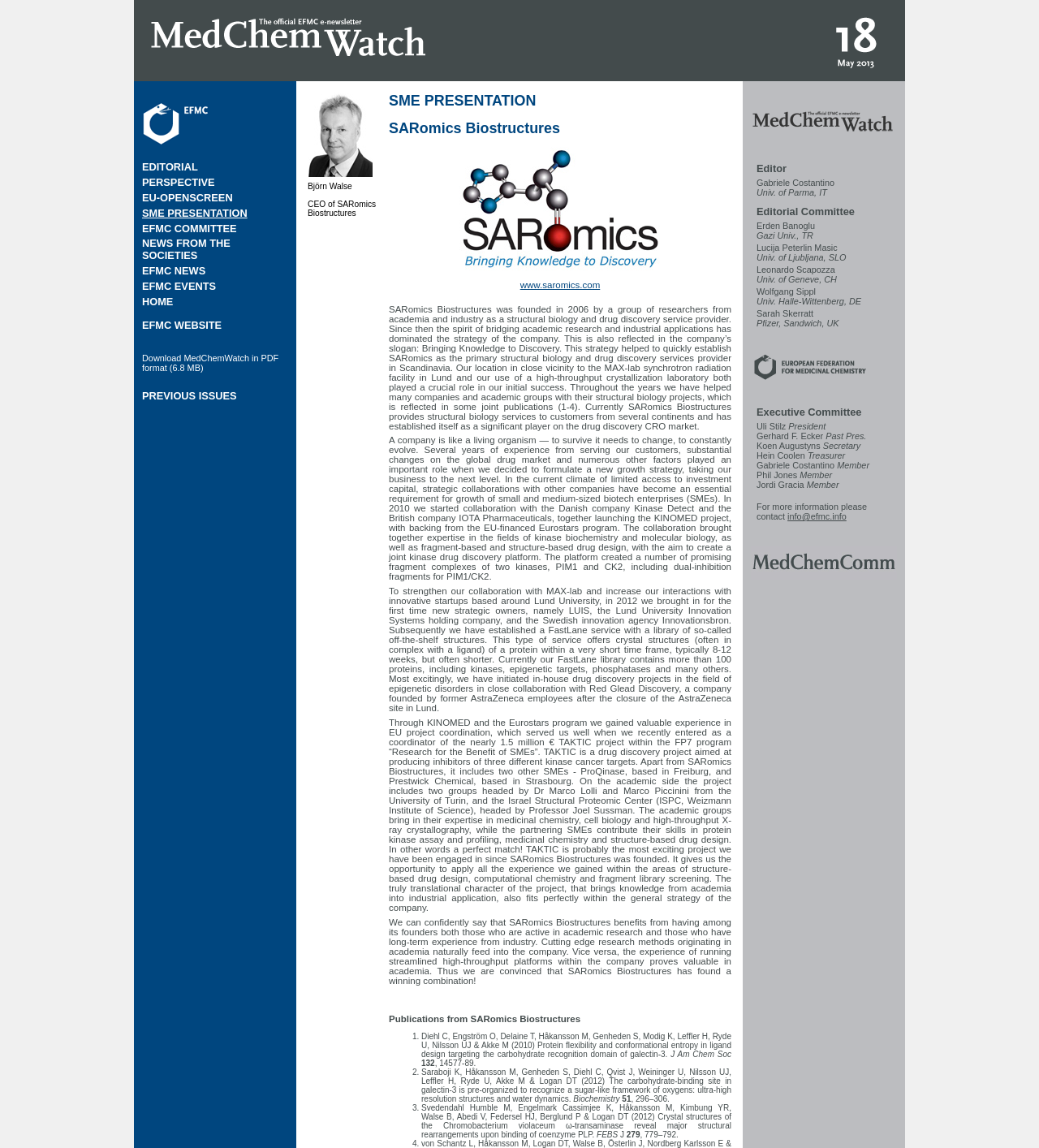Identify the bounding box coordinates of the element that should be clicked to fulfill this task: "Learn about Nazi-Era Provenance Internet Portal". The coordinates should be provided as four float numbers between 0 and 1, i.e., [left, top, right, bottom].

None